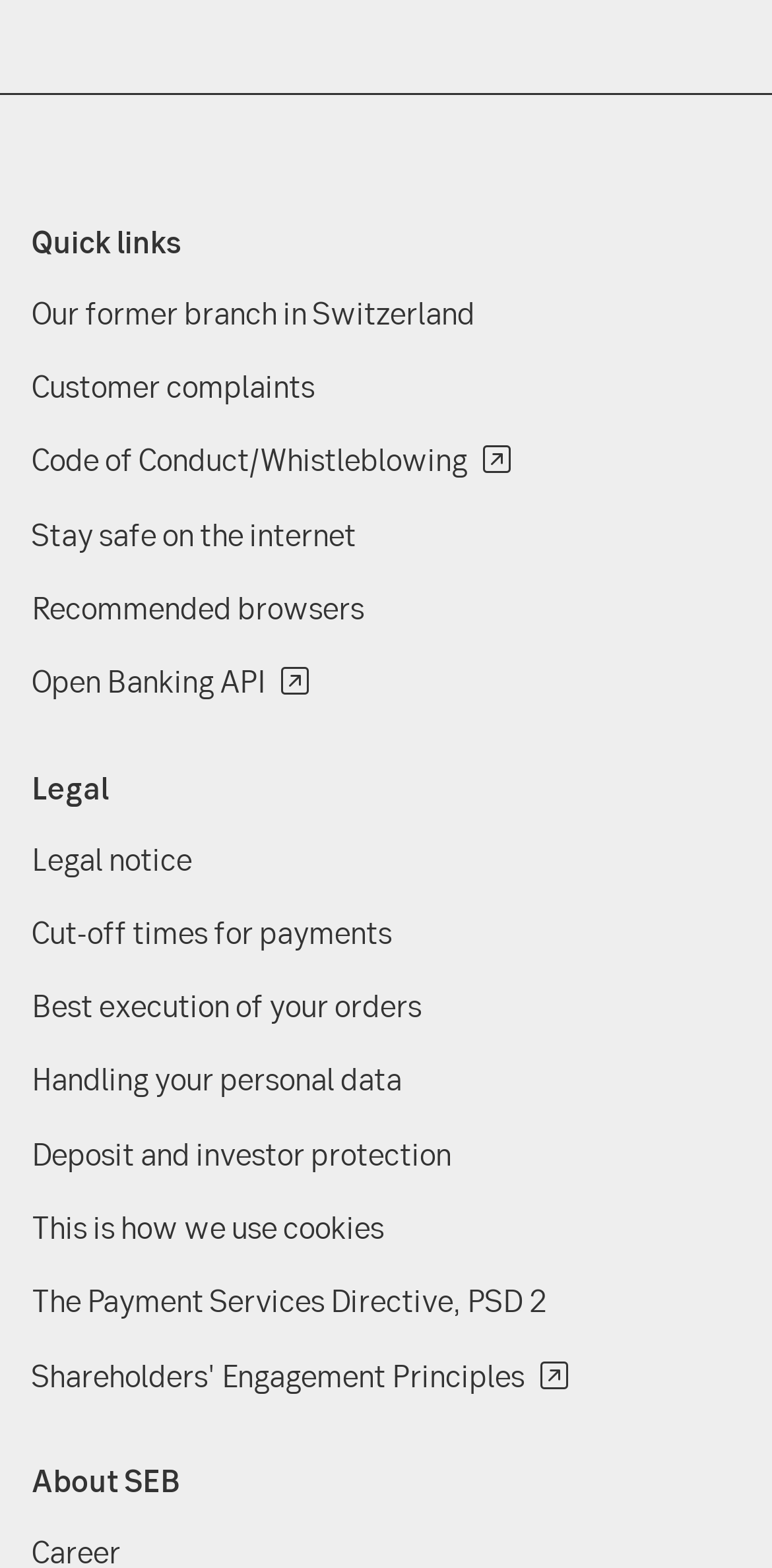Provide the bounding box coordinates for the UI element described in this sentence: "Open Banking API". The coordinates should be four float values between 0 and 1, i.e., [left, top, right, bottom].

[0.041, 0.422, 0.4, 0.447]